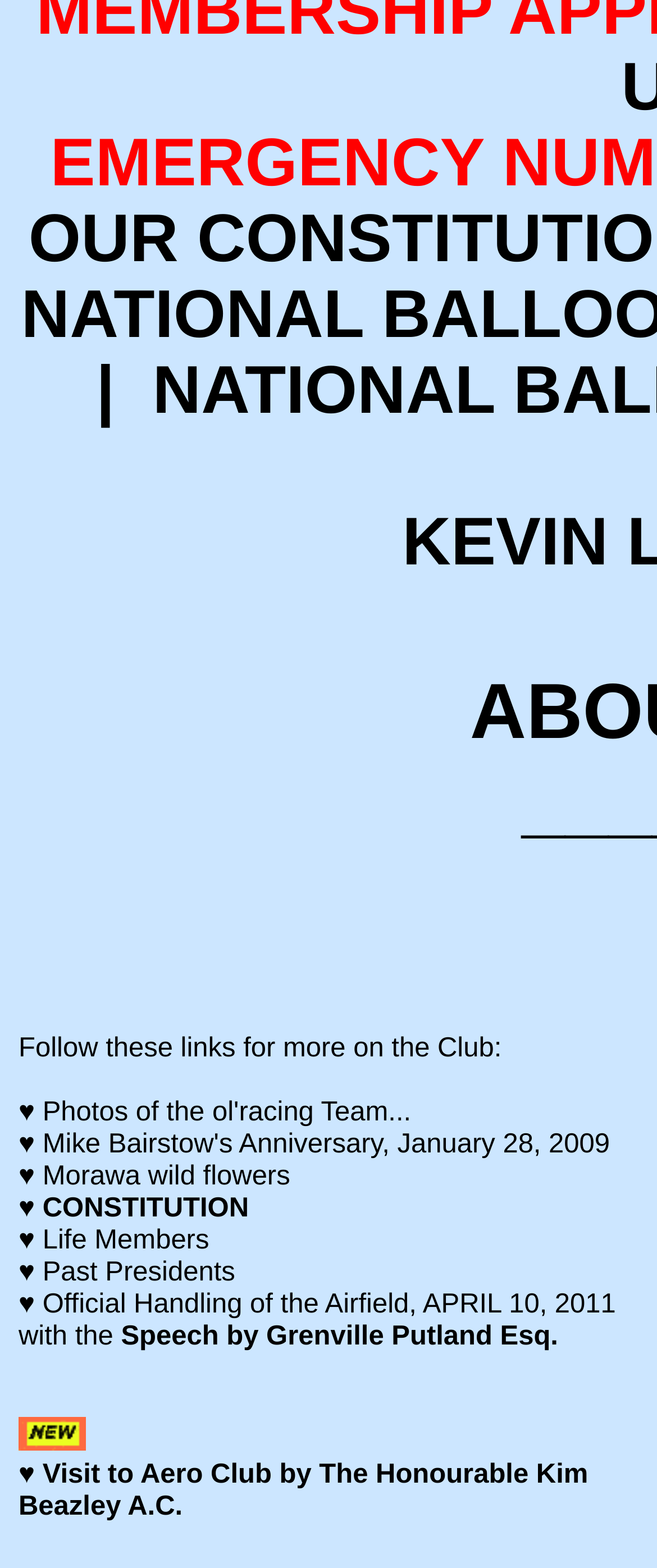Locate the bounding box for the described UI element: "♥ Morawa wild flowers". Ensure the coordinates are four float numbers between 0 and 1, formatted as [left, top, right, bottom].

[0.028, 0.74, 0.442, 0.759]